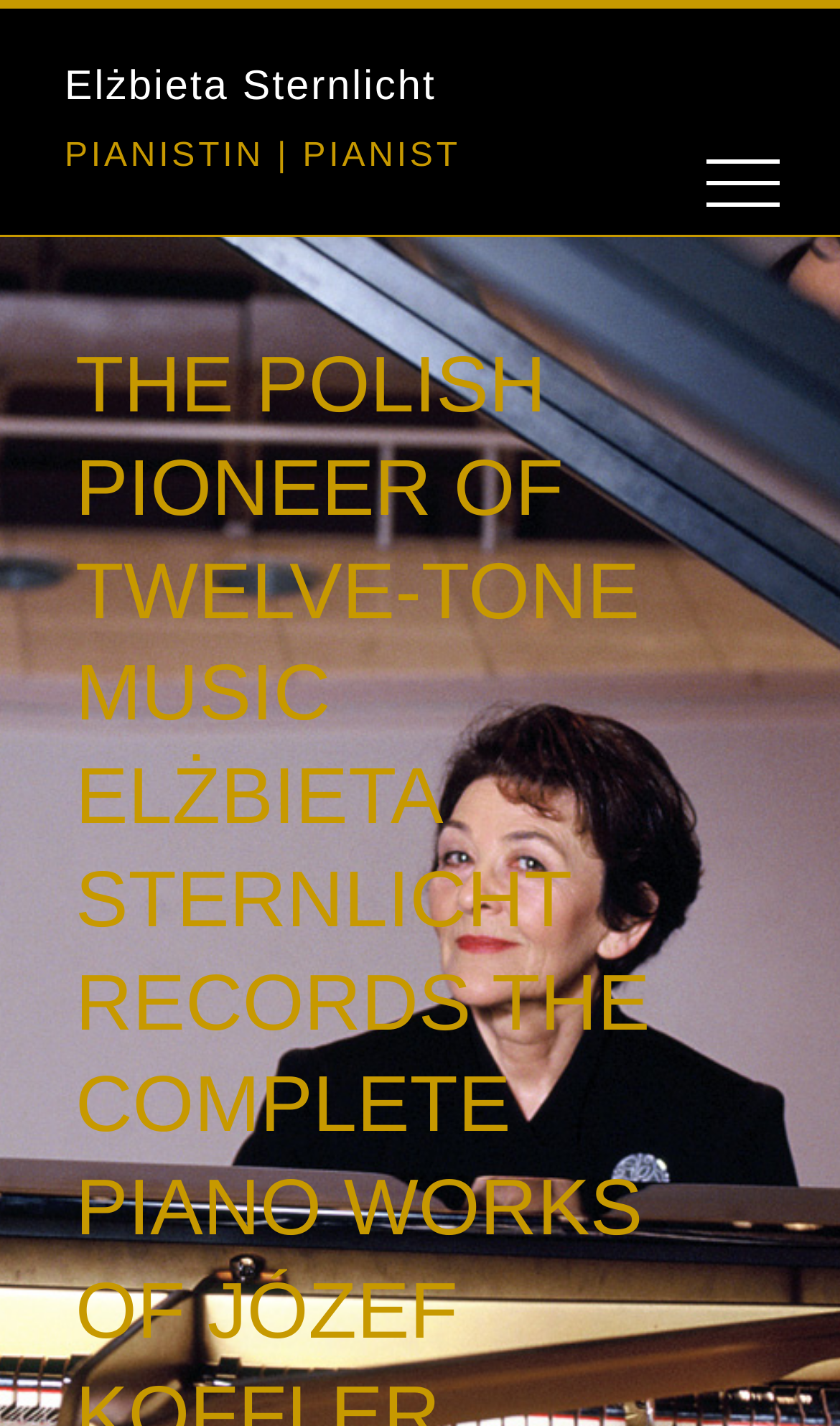Predict the bounding box of the UI element that fits this description: "Elżbieta Sternlicht".

[0.077, 0.045, 0.519, 0.077]